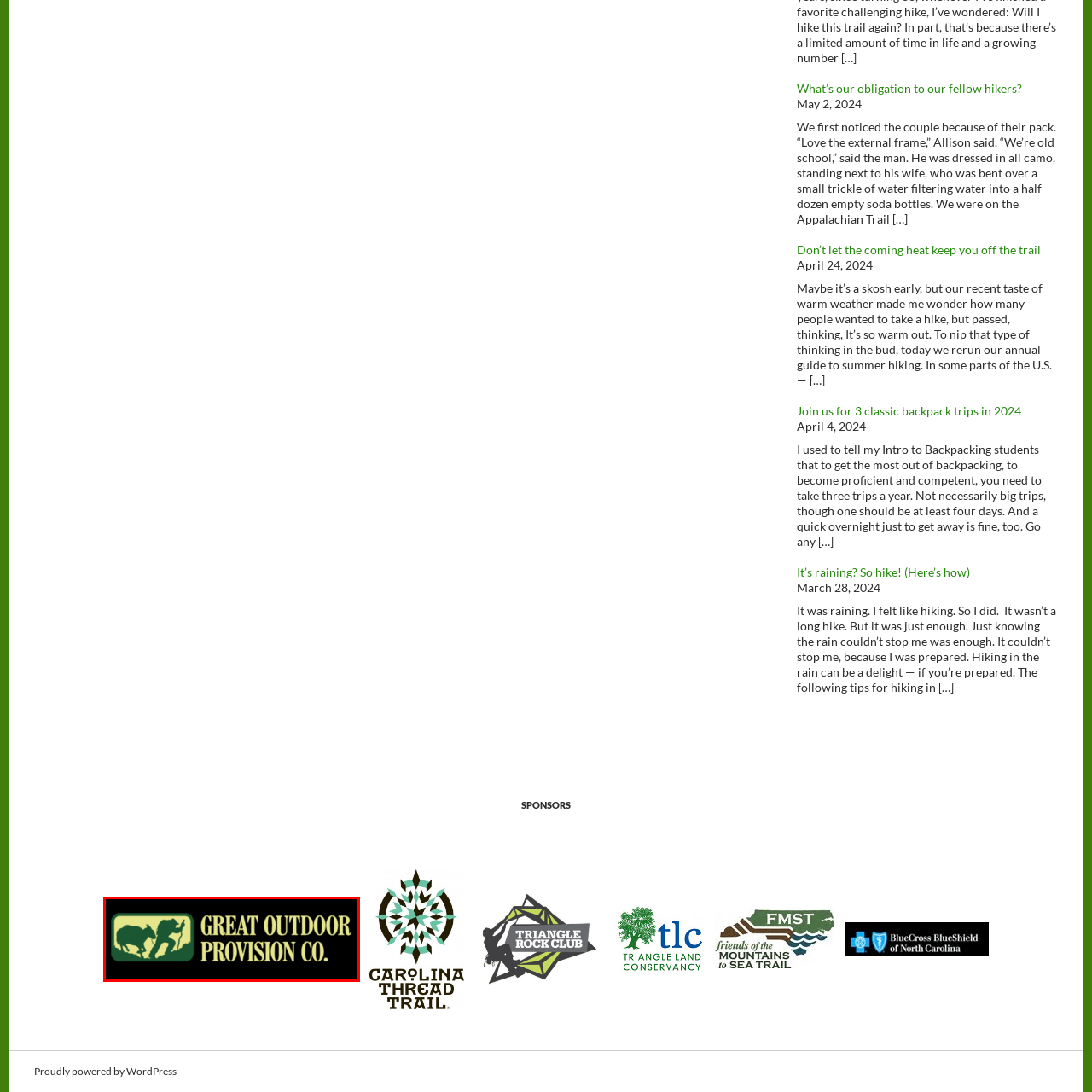Check the section outlined in red, What does the text in the logo emphasize? Please reply with a single word or phrase.

the company's focus on outdoor gear and provisions